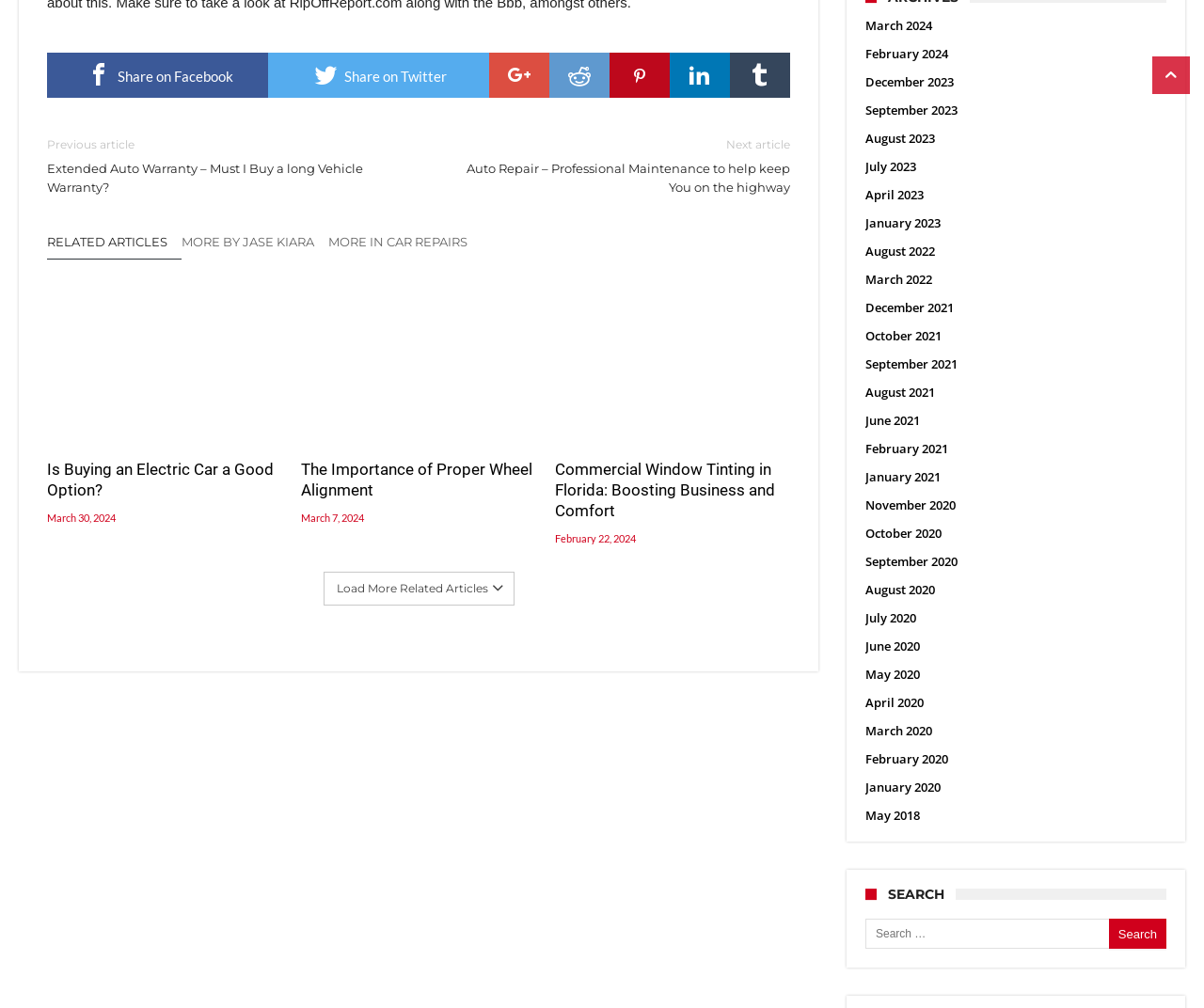Please give a short response to the question using one word or a phrase:
What is the purpose of the button in the search section?

Search